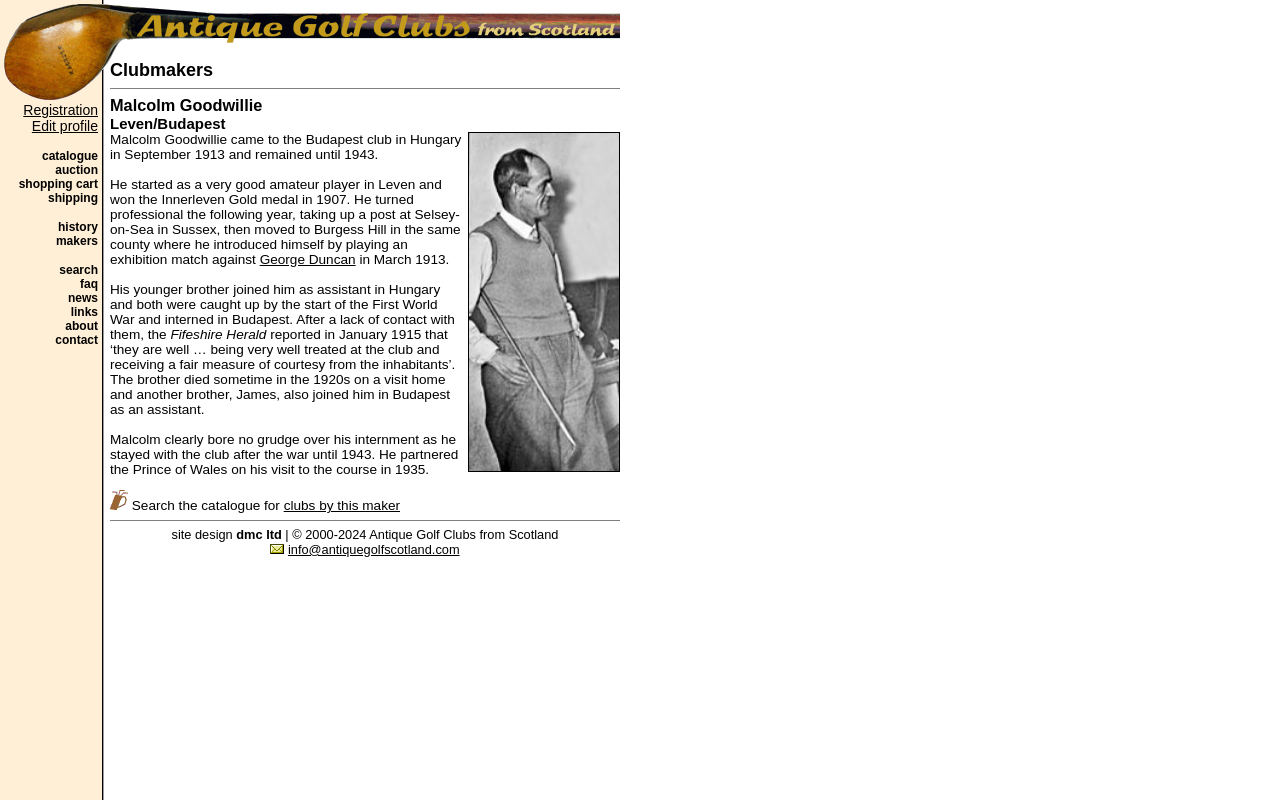Provide an in-depth description of the elements and layout of the webpage.

The webpage is about Antique Golf Clubs from Scotland, specifically focusing on Clubmakers. At the top, there is a navigation menu with links to various pages, including Home Page, Registration, Edit profile, catalogue, auction, shopping cart, shipping, history, makers, search, faq, news, links, about, and contact.

Below the navigation menu, there is a section dedicated to Malcolm Goodwillie, a clubmaker from Leven/Budapest. This section features an image of Malcolm Goodwillie and a brief biography, which includes his background, career, and achievements. The biography is divided into several paragraphs, with links to related information, such as George Duncan.

To the right of the biography, there is an image of Antique Golf Clubs from Scotland. Below the biography, there is a separator line, followed by a call-to-action to search the catalogue for clubs by this maker.

At the bottom of the page, there is a footer section with copyright information, a link to the website's email address, and a small image. The footer section is separated from the rest of the content by a horizontal line.